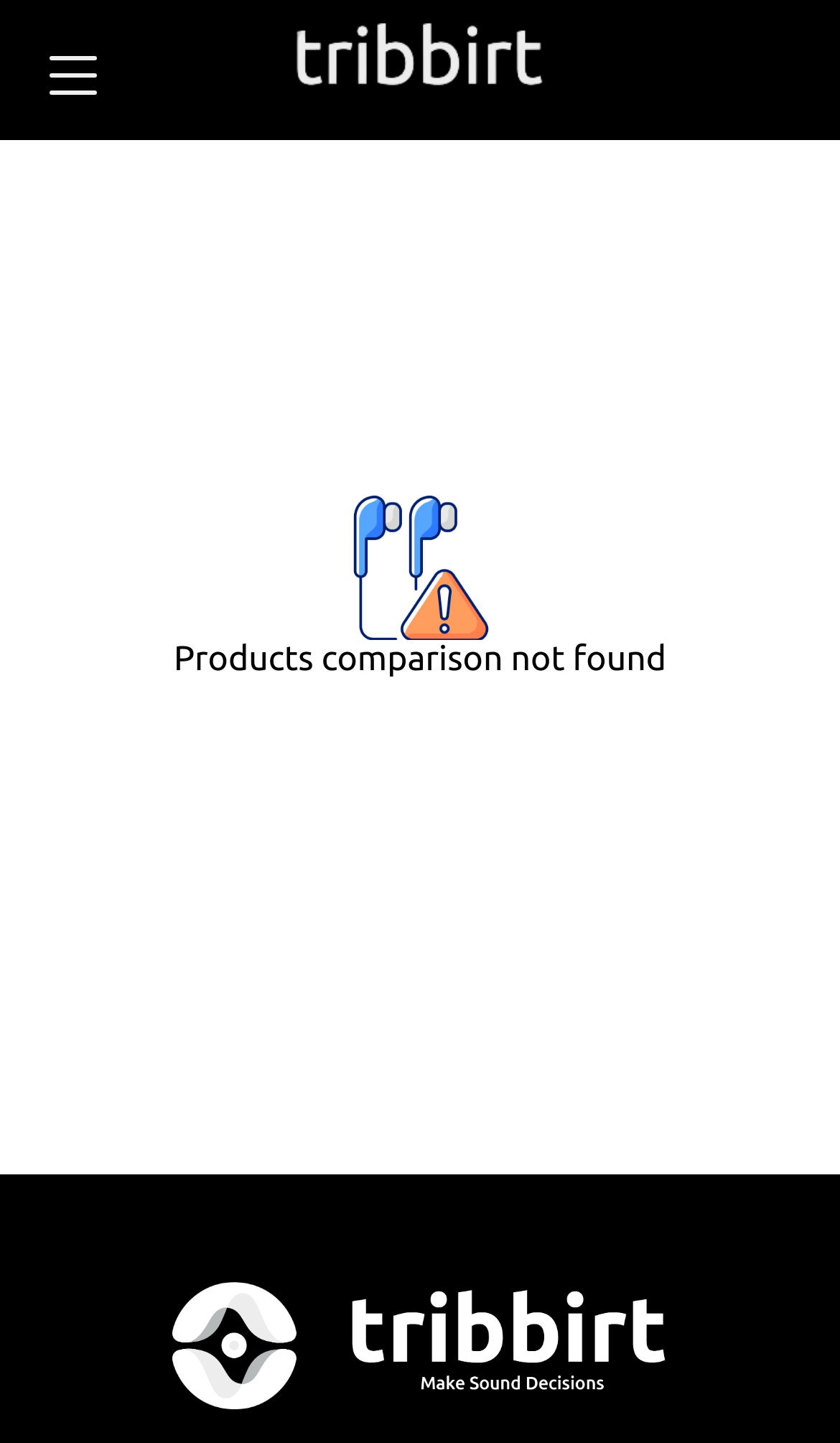For the given element description alt="tribbirt", determine the bounding box coordinates of the UI element. The coordinates should follow the format (top-left x, top-left y, bottom-right x, bottom-right y) and be within the range of 0 to 1.

[0.333, 0.022, 0.667, 0.076]